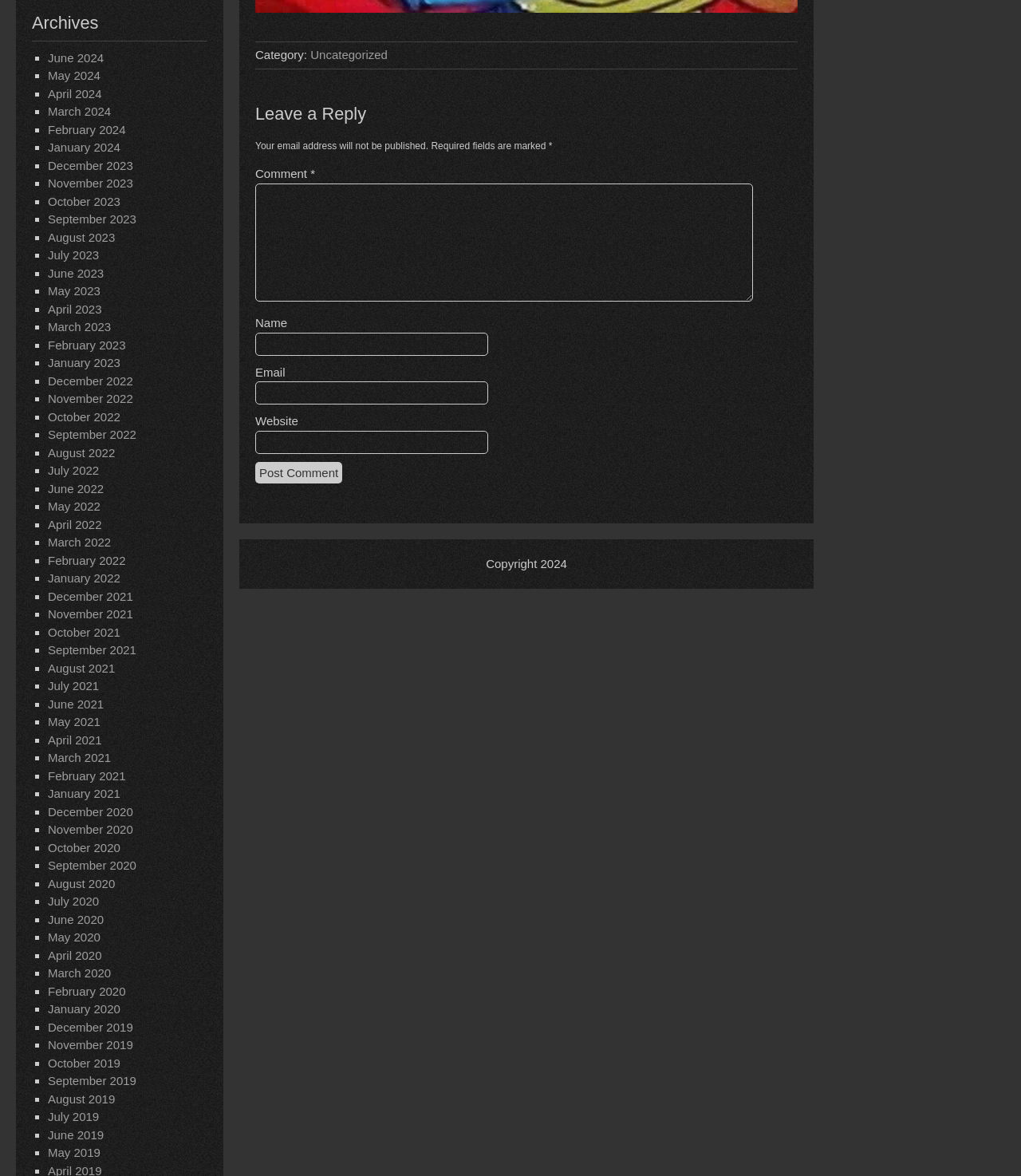Determine the bounding box coordinates for the UI element matching this description: "parent_node: Email aria-describedby="email-notes" name="email"".

[0.25, 0.325, 0.478, 0.344]